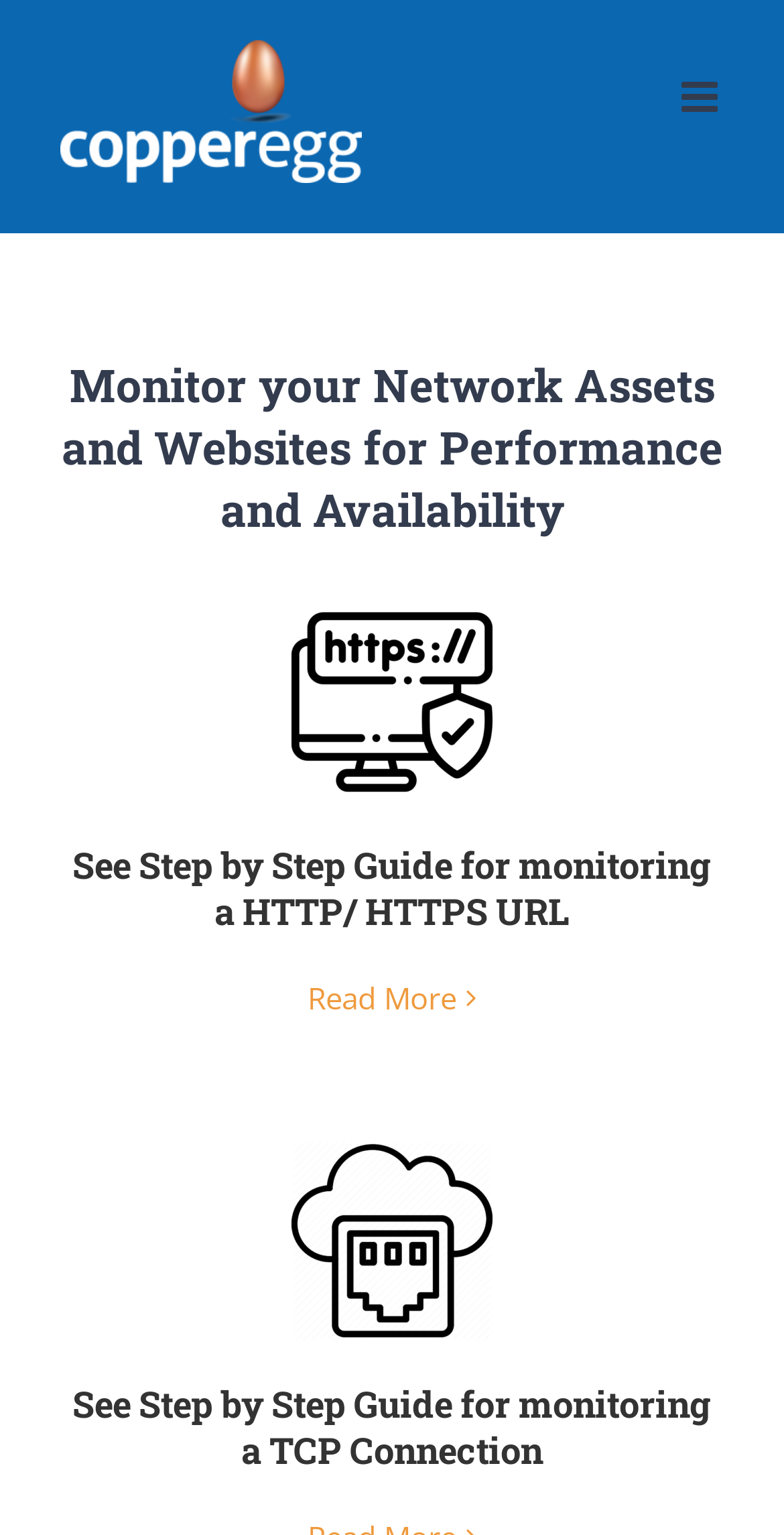Determine the bounding box coordinates for the UI element described. Format the coordinates as (top-left x, top-left y, bottom-right x, bottom-right y) and ensure all values are between 0 and 1. Element description: aria-label="Toggle mobile menu"

[0.869, 0.05, 0.923, 0.077]